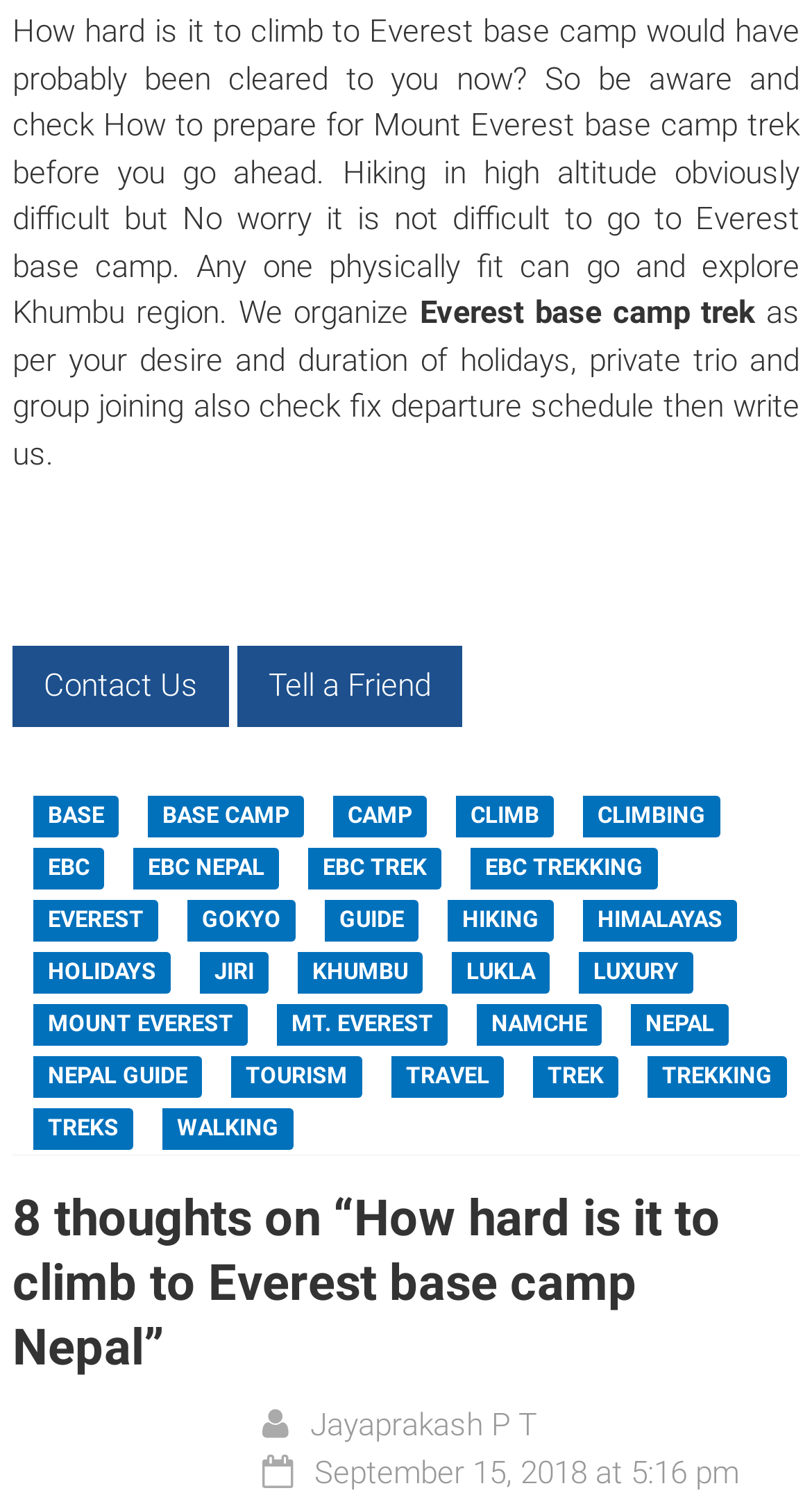Given the element description Leave a Comment, specify the bounding box coordinates of the corresponding UI element in the format (top-left x, top-left y, bottom-right x, bottom-right y). All values must be between 0 and 1.

None